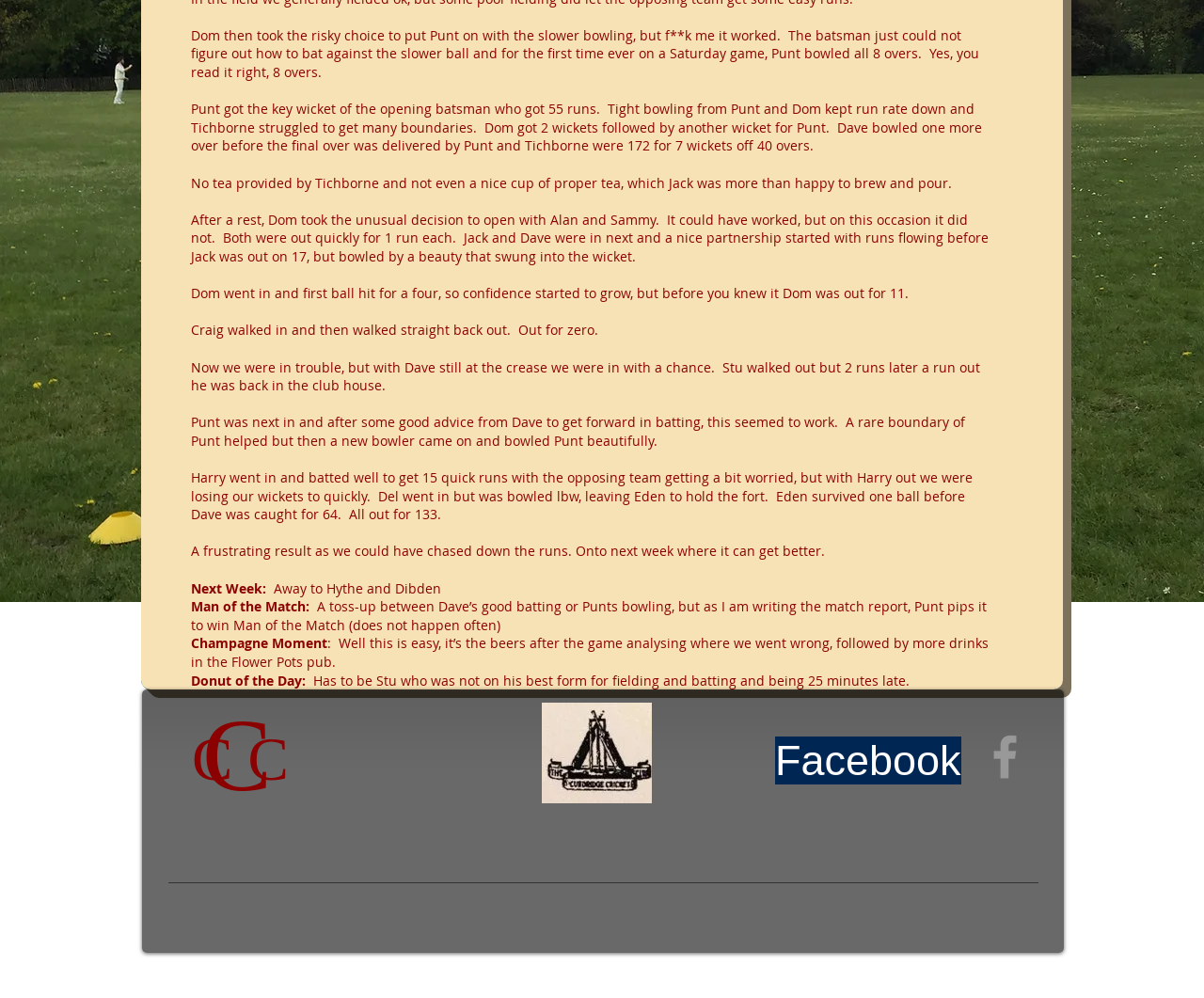Given the element description aria-label="Grey Facebook Icon", predict the bounding box coordinates for the UI element in the webpage screenshot. The format should be (top-left x, top-left y, bottom-right x, bottom-right y), and the values should be between 0 and 1.

[0.811, 0.73, 0.859, 0.787]